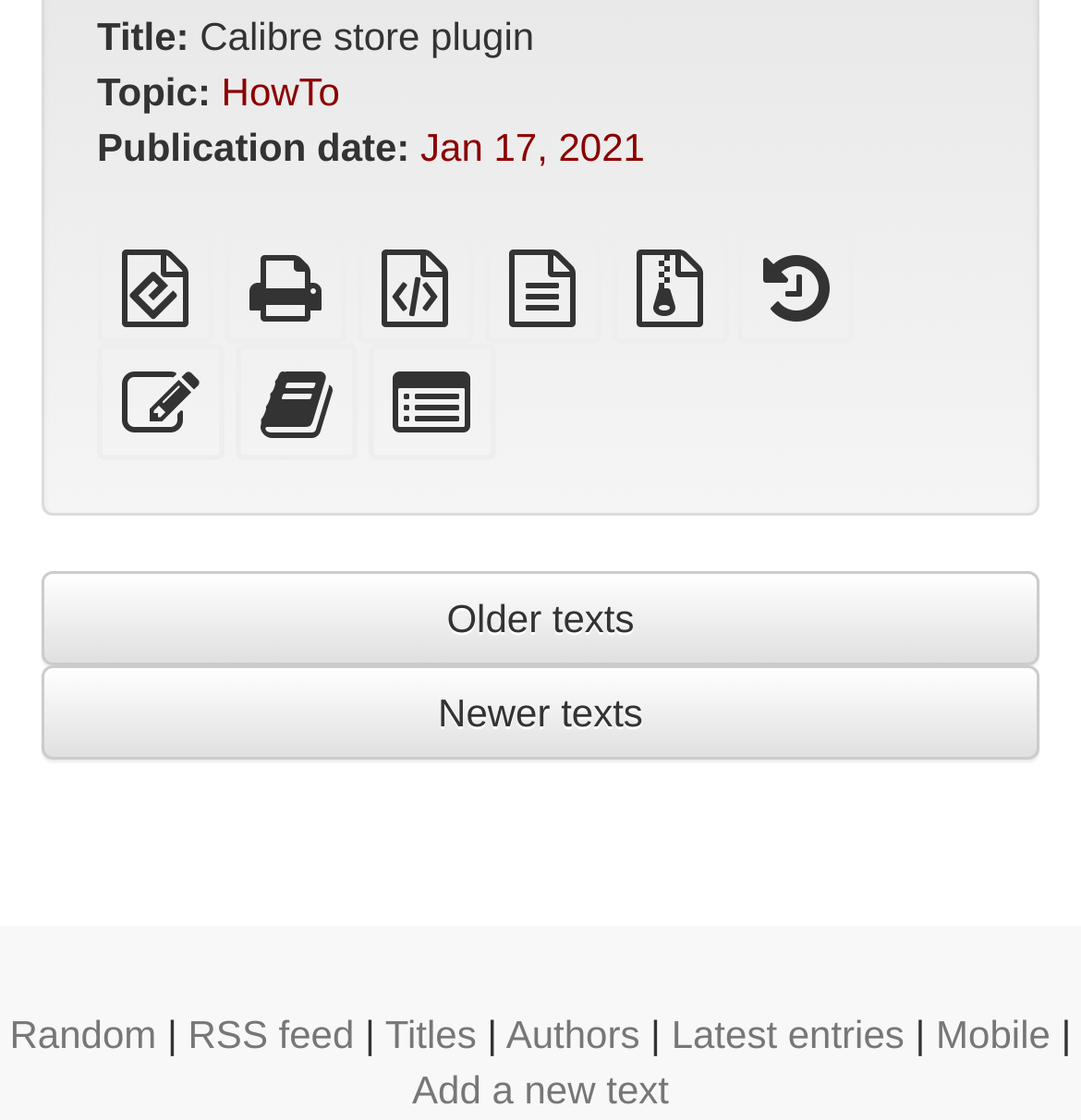Pinpoint the bounding box coordinates of the element you need to click to execute the following instruction: "View history". The bounding box should be represented by four float numbers between 0 and 1, in the format [left, top, right, bottom].

[0.683, 0.251, 0.791, 0.29]